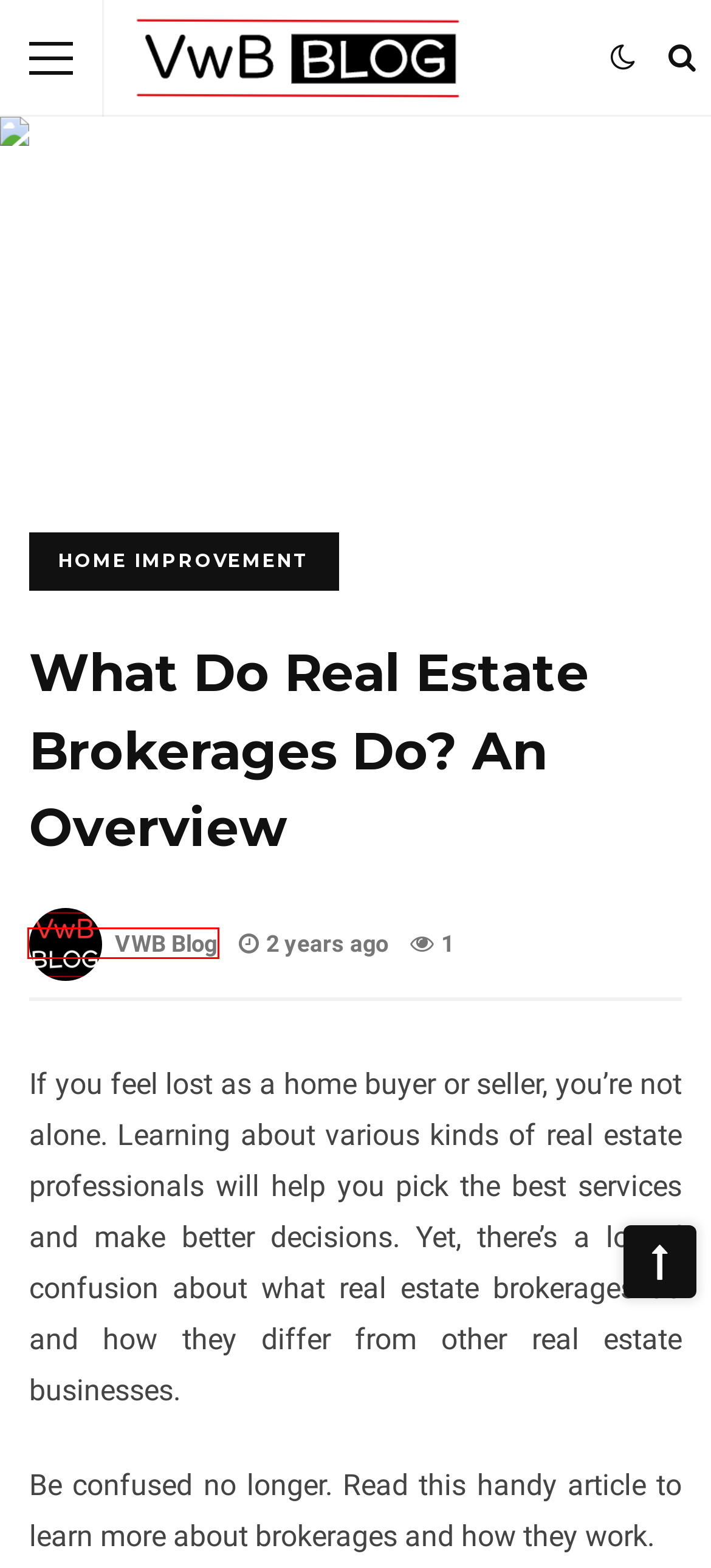You are presented with a screenshot of a webpage containing a red bounding box around an element. Determine which webpage description best describes the new webpage after clicking on the highlighted element. Here are the candidates:
A. Meaning of Käätjä – Dive in to the true Info - VWB Blog
B. Child Care Archives - VWB Blog
C. VWB Blog, Author at VWB Blog
D. VWB Blog - Your Source of Insightful and Informative Content
E. Great Reasons Why You Should Retire In Pattaya - VWB Blog
F. Sports Archives - VWB Blog
G. Disclaimer - VWB Blog
H. What Is Transaction Brokerage? | Small Business - Chron.com

C